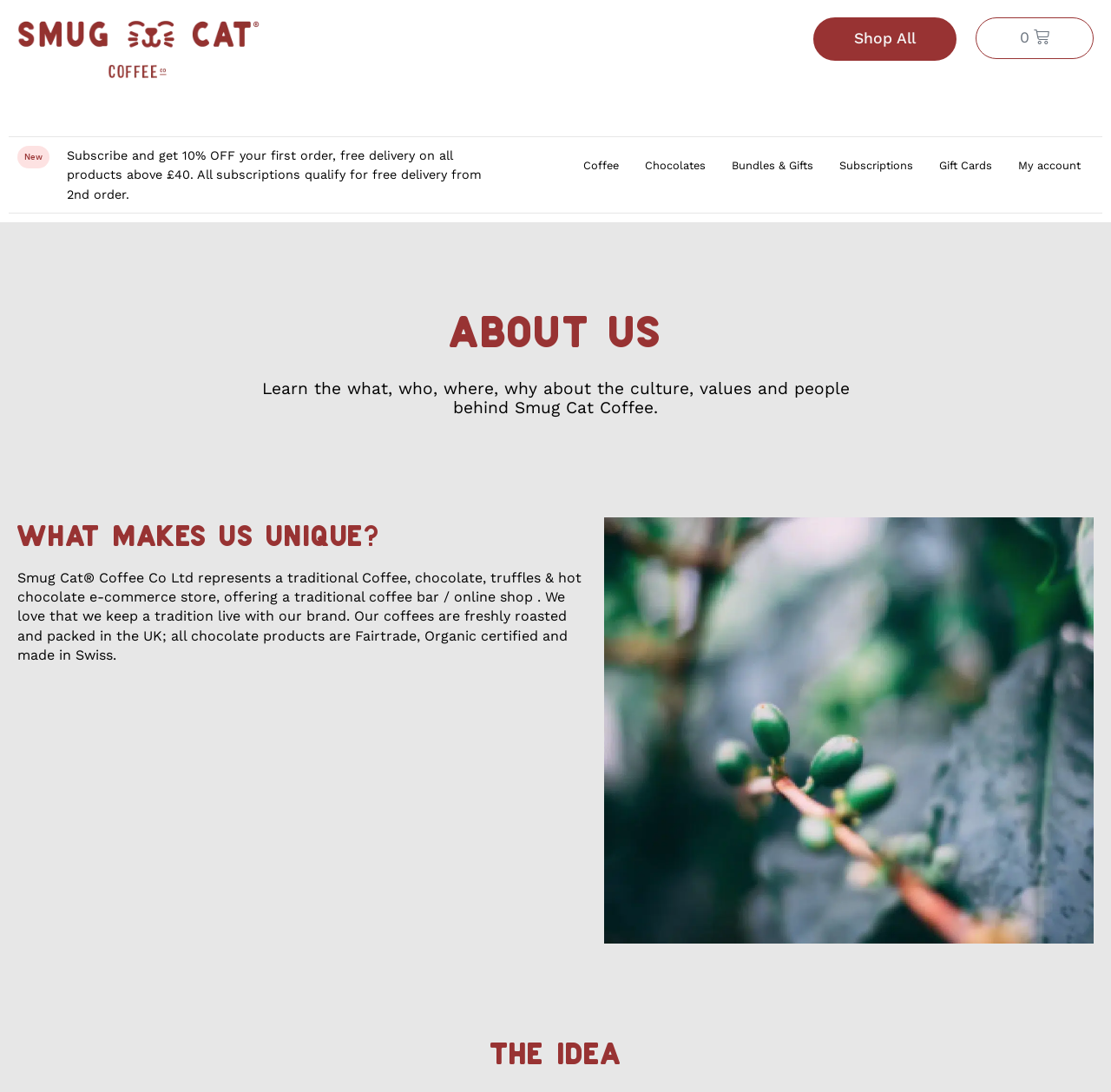Ascertain the bounding box coordinates for the UI element detailed here: "My account". The coordinates should be provided as [left, top, right, bottom] with each value being a float between 0 and 1.

[0.916, 0.134, 0.972, 0.17]